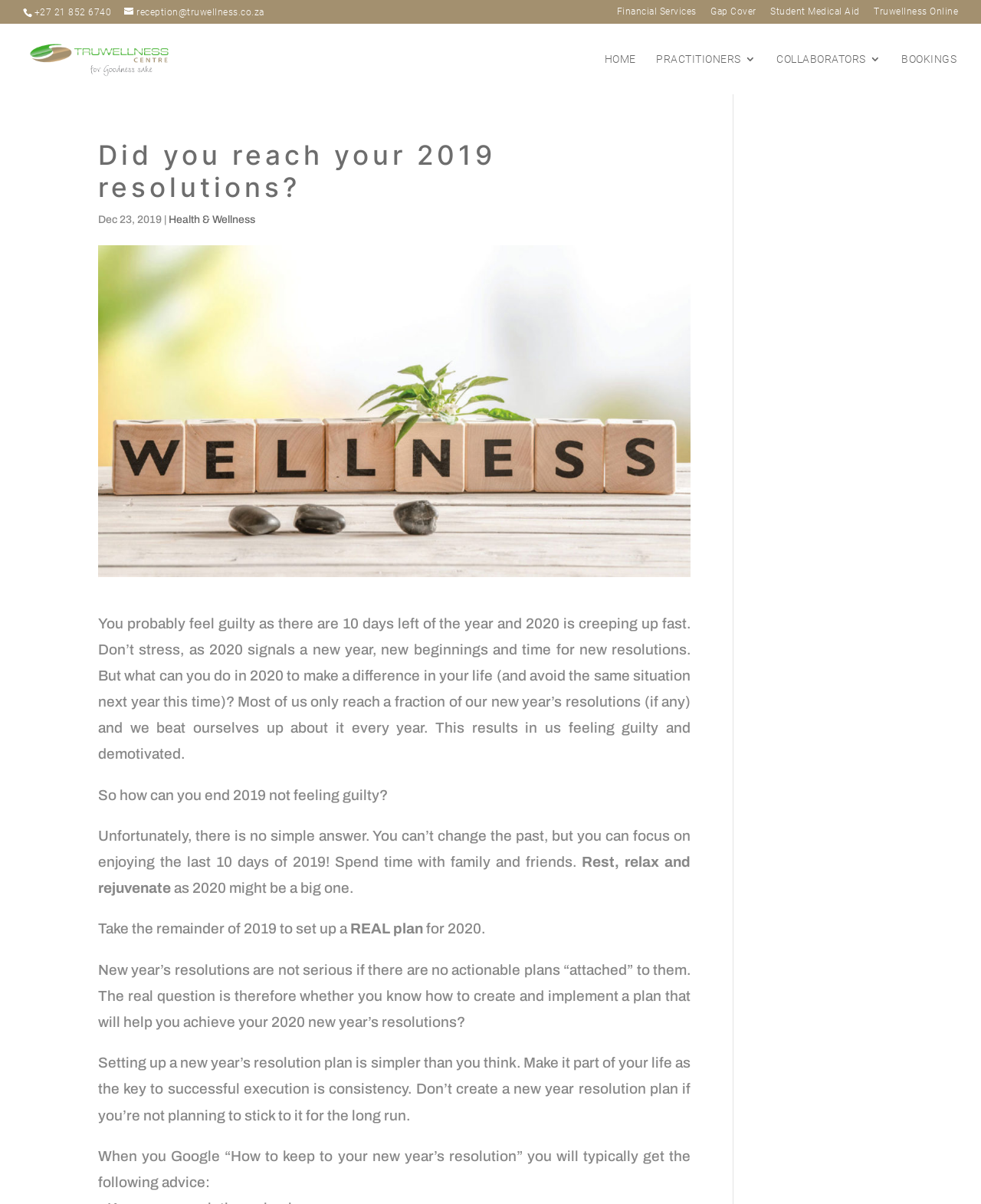Locate the bounding box coordinates of the element that should be clicked to execute the following instruction: "Learn about Financial Services".

[0.629, 0.006, 0.71, 0.019]